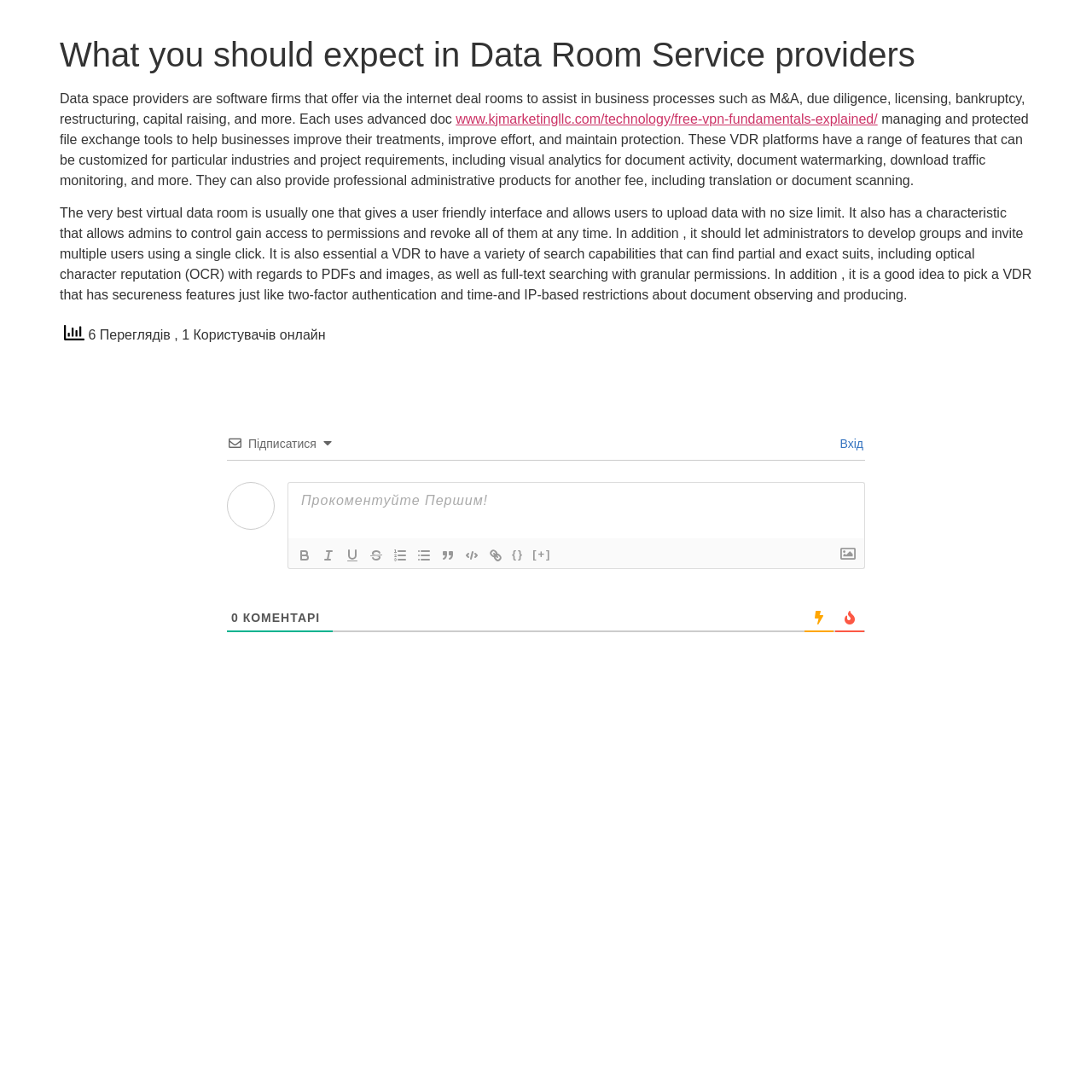Please determine the bounding box of the UI element that matches this description: parent_node: {} title="Блок-цитування". The coordinates should be given as (top-left x, top-left y, bottom-right x, bottom-right y), with all values between 0 and 1.

[0.399, 0.499, 0.421, 0.518]